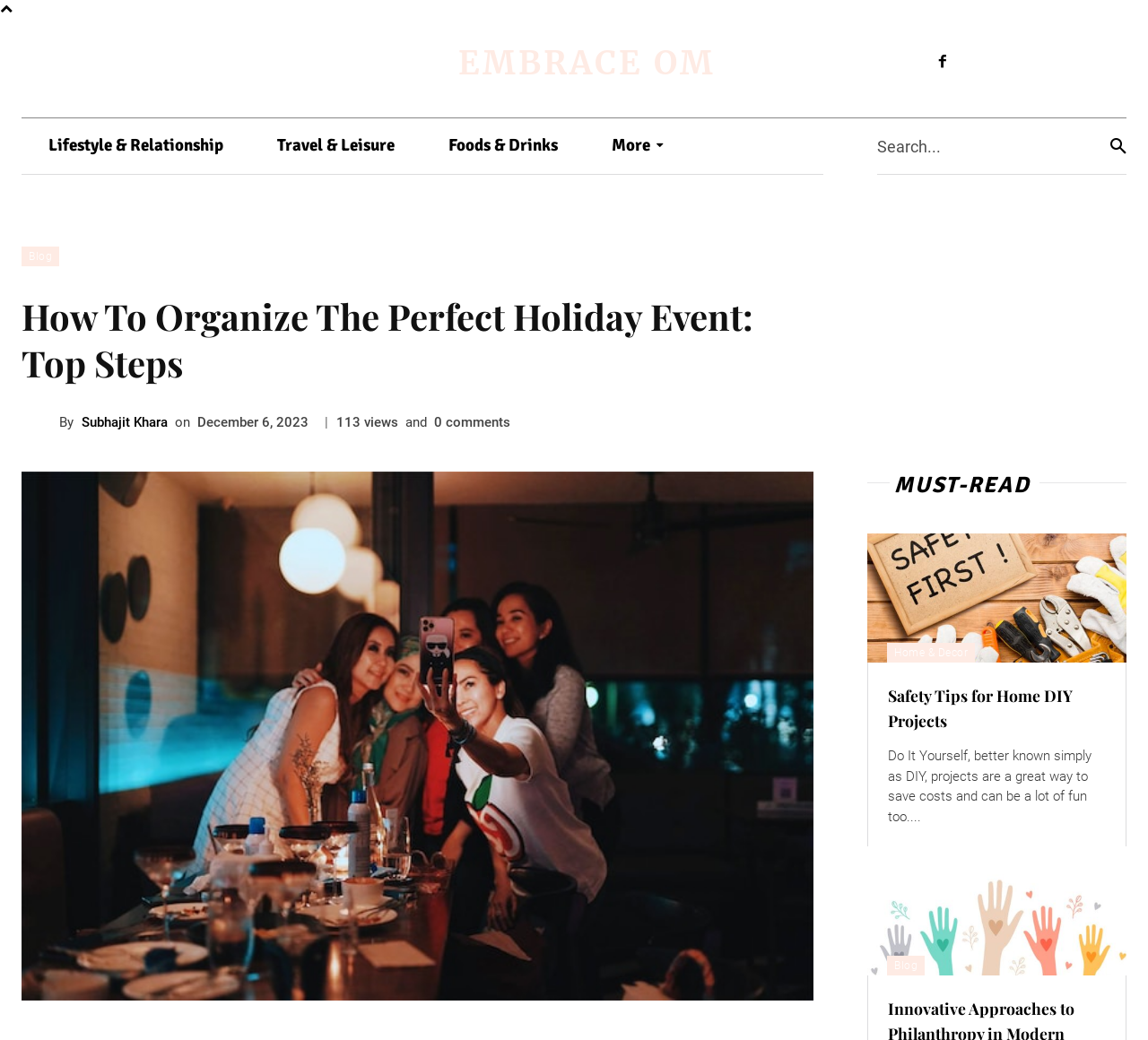Identify the bounding box coordinates for the region to click in order to carry out this instruction: "Click on the 'EMBRACE OM' link". Provide the coordinates using four float numbers between 0 and 1, formatted as [left, top, right, bottom].

[0.363, 0.044, 0.66, 0.078]